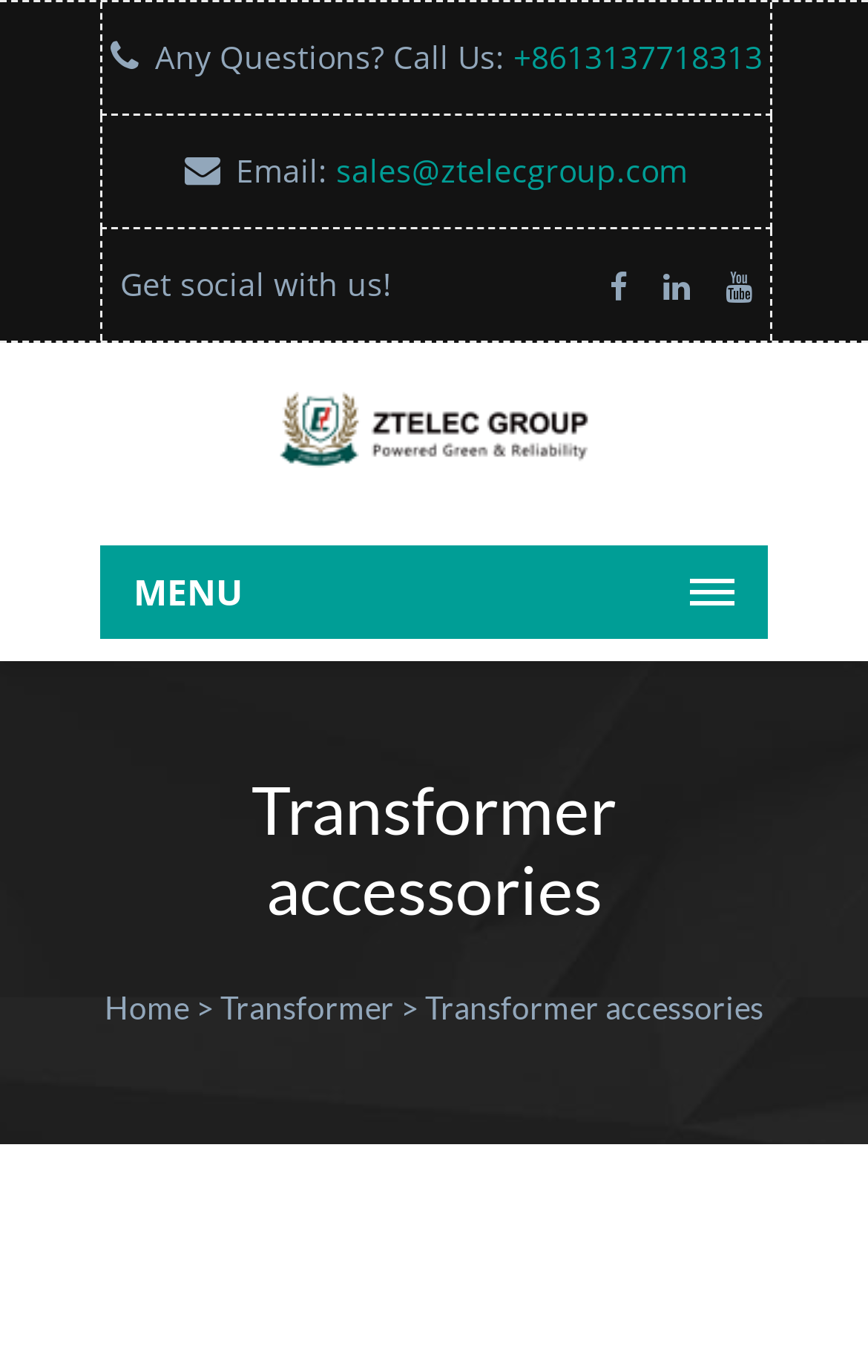Specify the bounding box coordinates of the area that needs to be clicked to achieve the following instruction: "Send an email".

[0.387, 0.109, 0.792, 0.14]